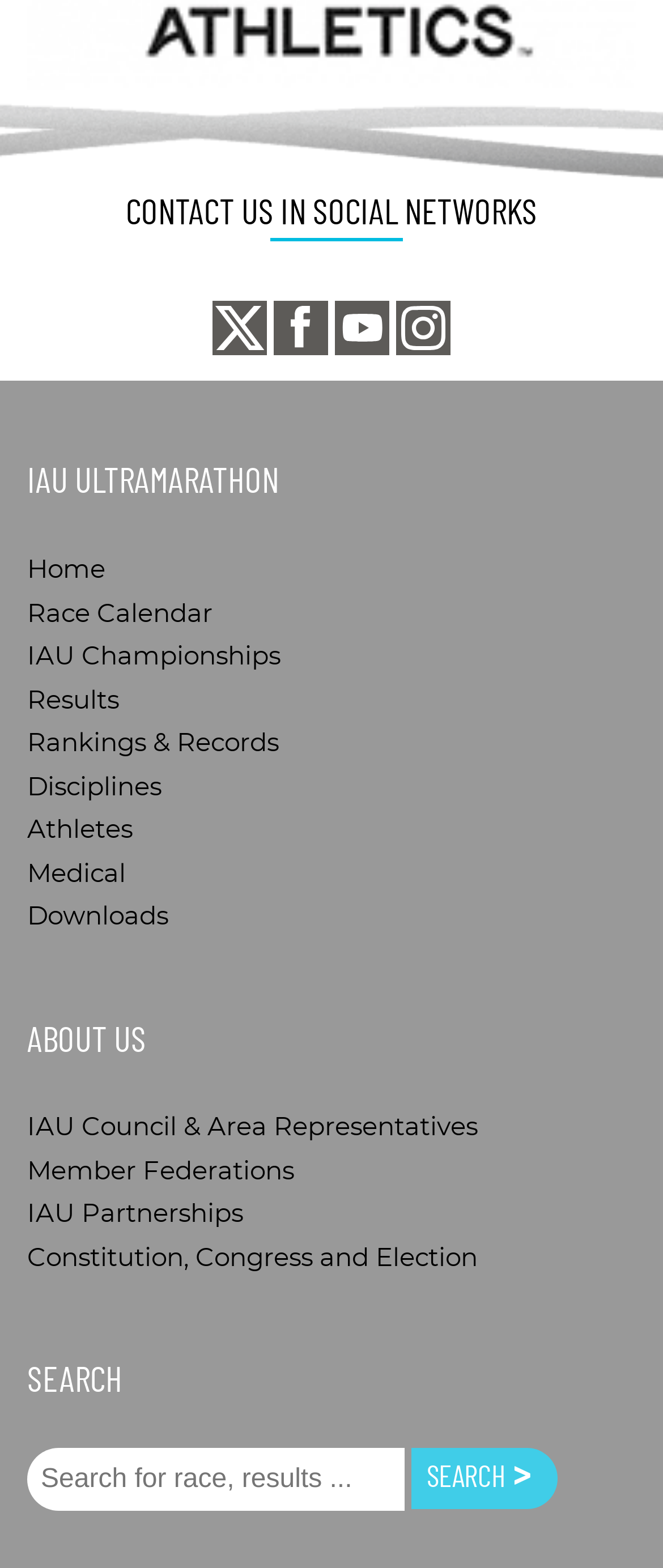Provide a single word or phrase answer to the question: 
How many links are there in the IAU Championships section?

1